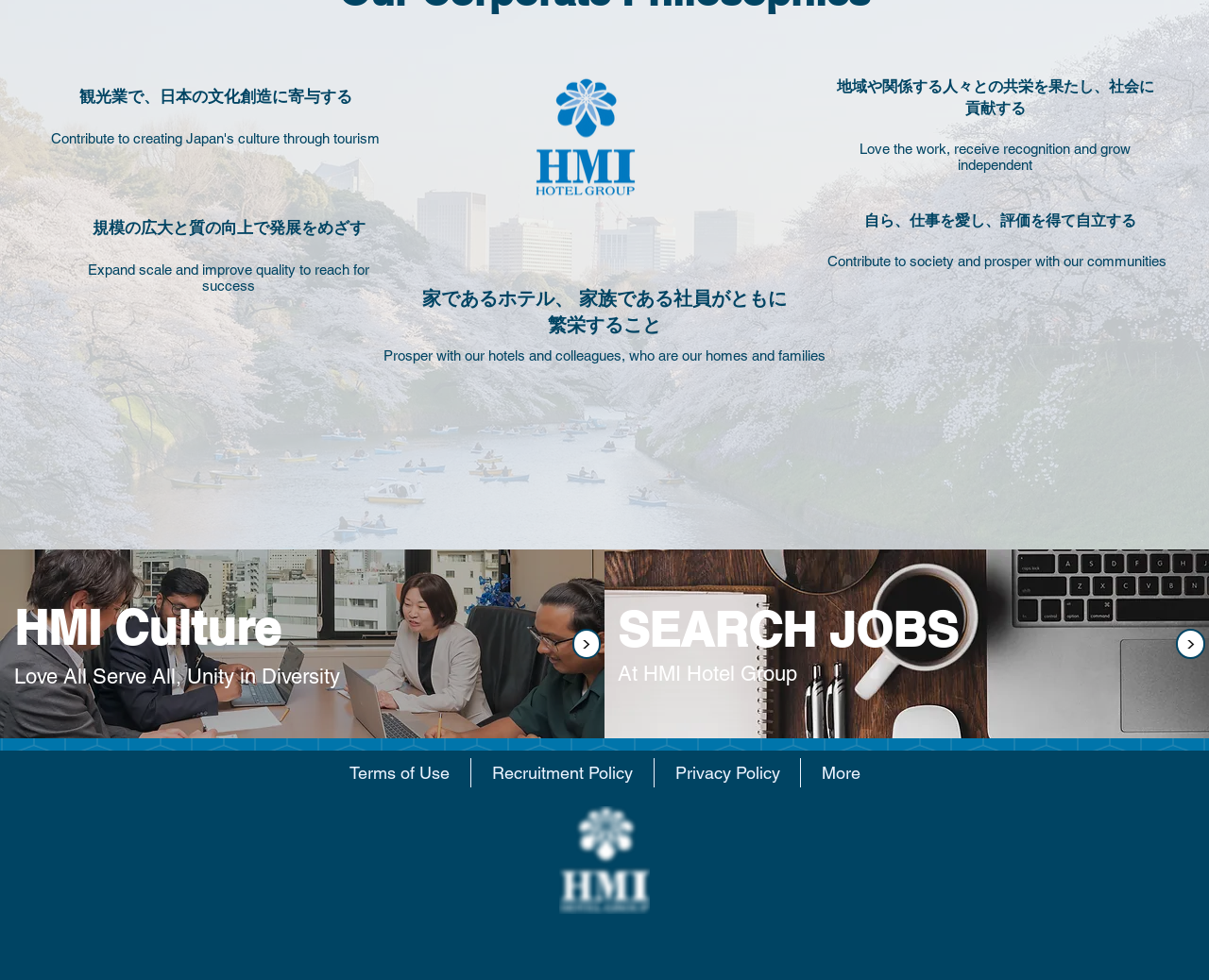Identify the coordinates of the bounding box for the element that must be clicked to accomplish the instruction: "Go to Home".

None